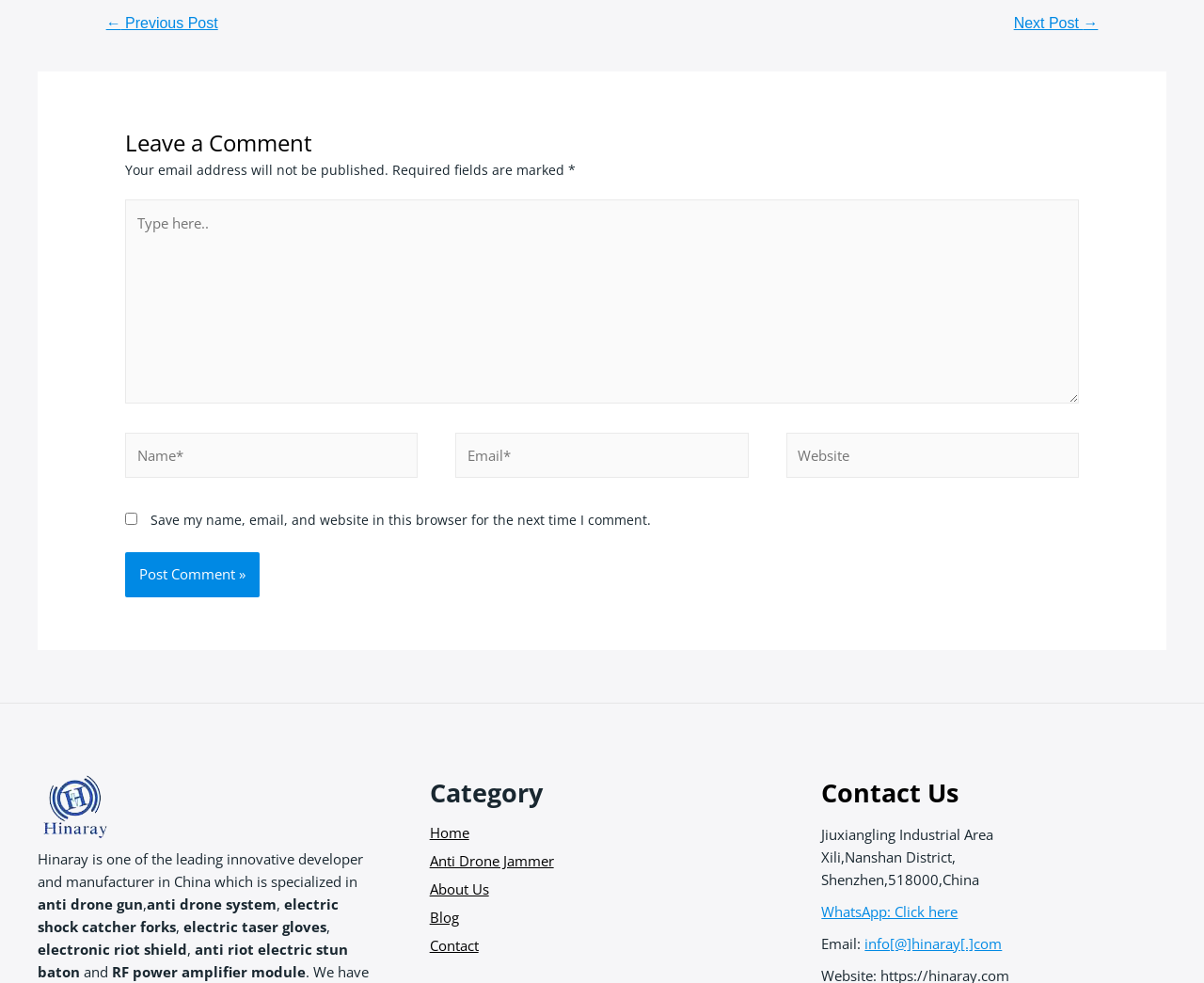Locate the bounding box coordinates of the area that needs to be clicked to fulfill the following instruction: "Click Next Post". The coordinates should be in the format of four float numbers between 0 and 1, namely [left, top, right, bottom].

[0.823, 0.008, 0.931, 0.044]